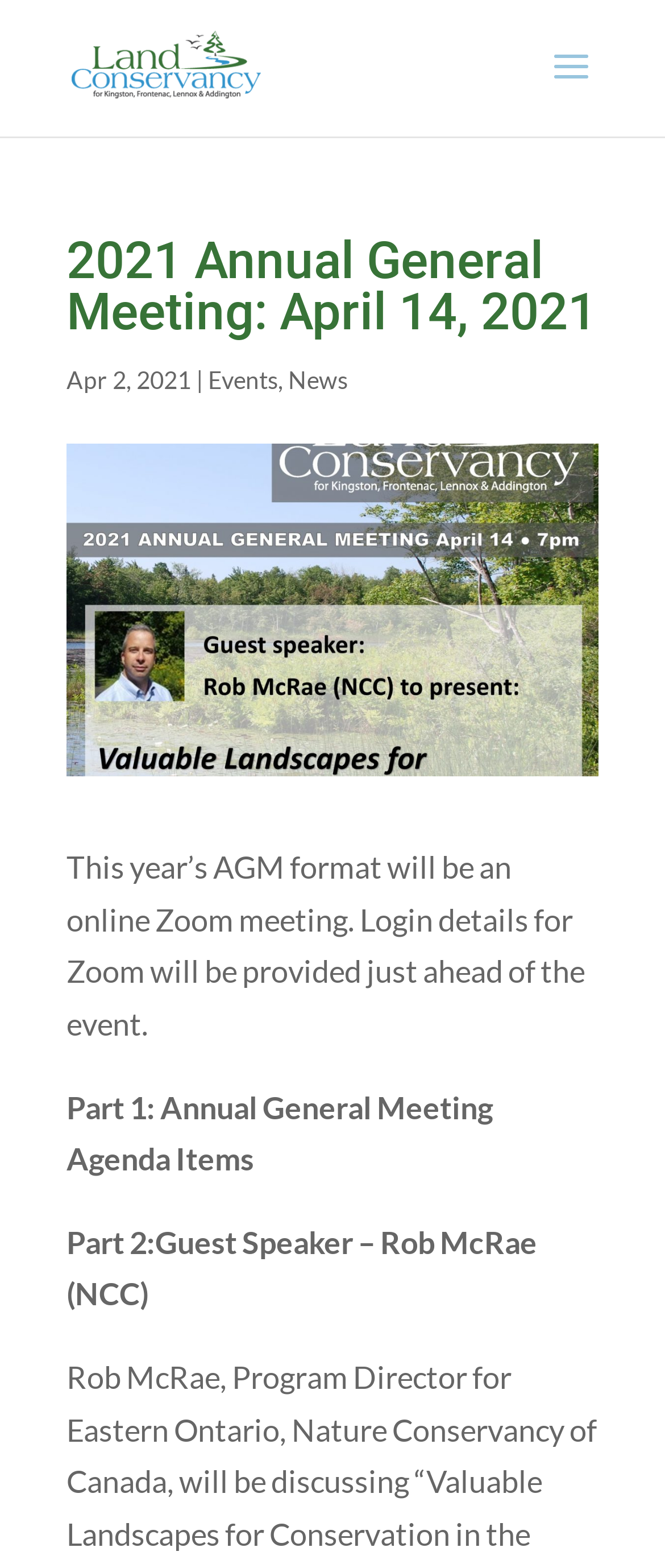Respond with a single word or phrase to the following question:
Who is the guest speaker for Part 2?

Rob McRae (NCC)